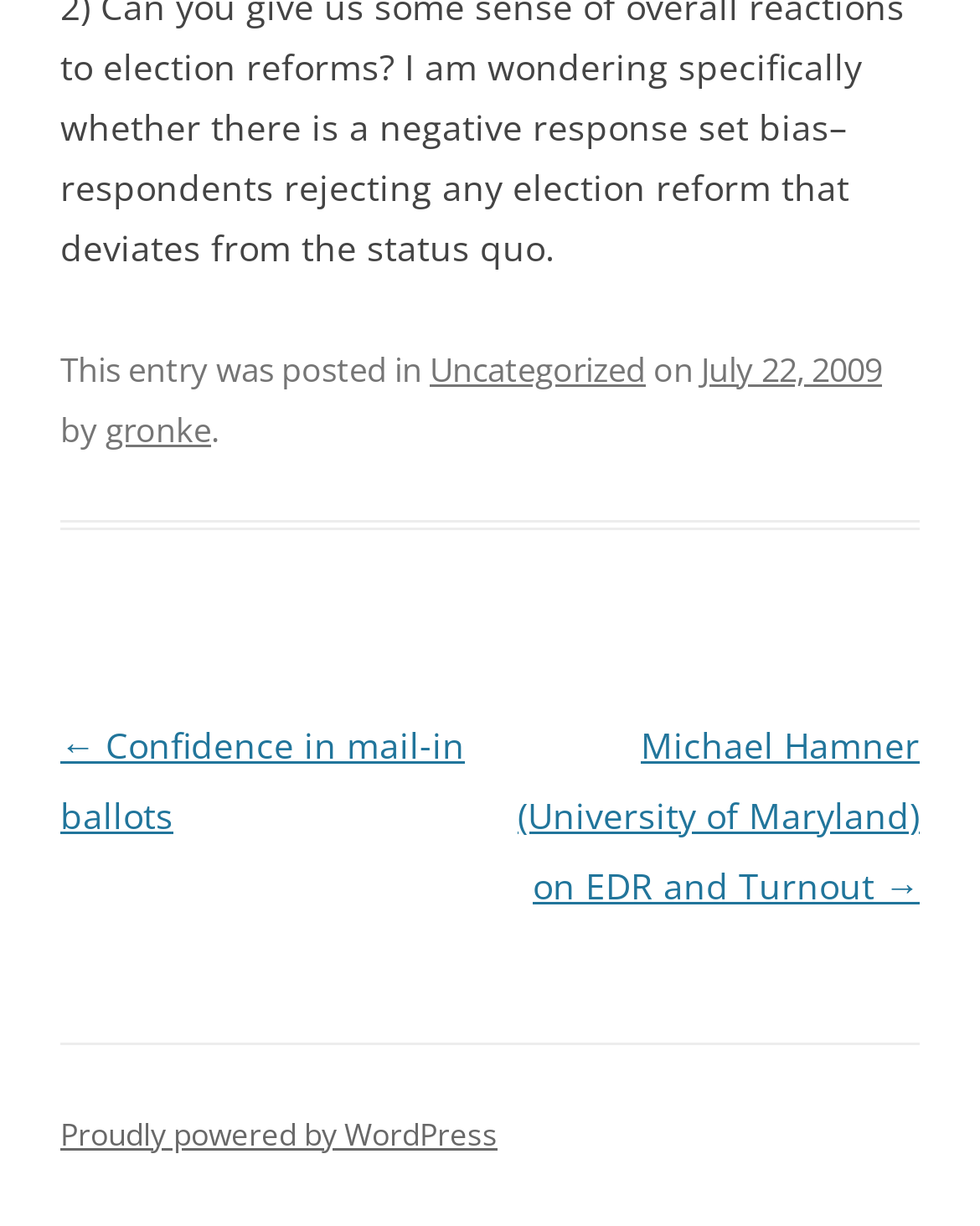Respond with a single word or phrase:
What are the navigation options?

Post navigation